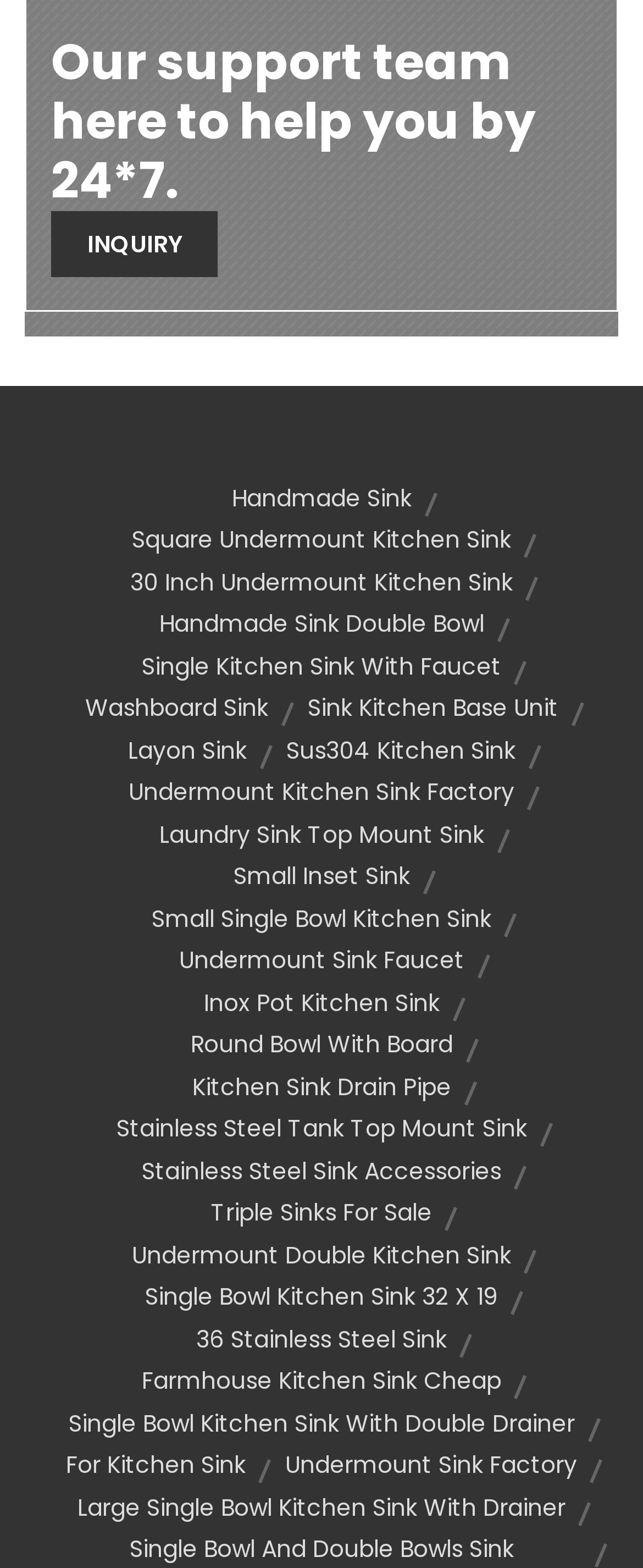Please find the bounding box coordinates of the element that needs to be clicked to perform the following instruction: "Contact the support team". The bounding box coordinates should be four float numbers between 0 and 1, represented as [left, top, right, bottom].

[0.079, 0.135, 0.338, 0.177]